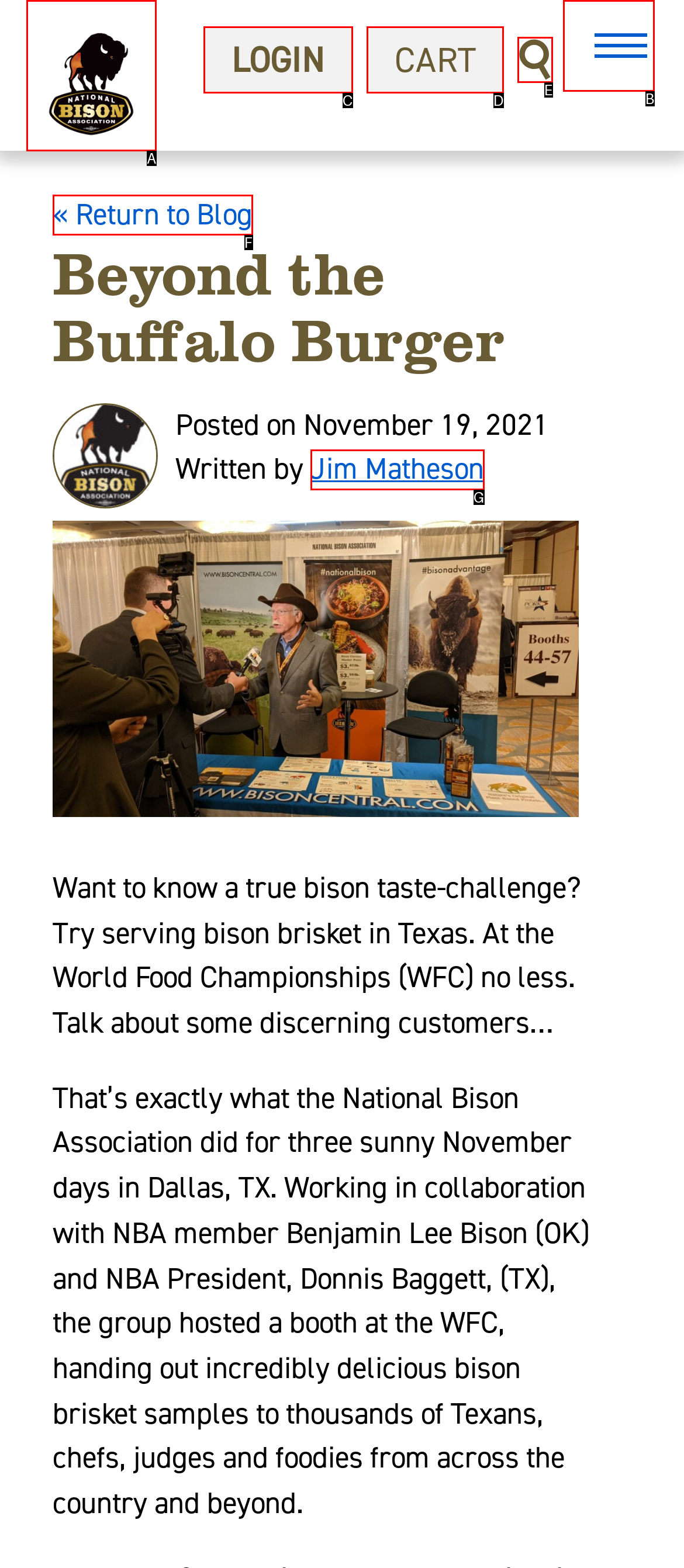From the options shown, which one fits the description: alt="Search"? Respond with the appropriate letter.

A